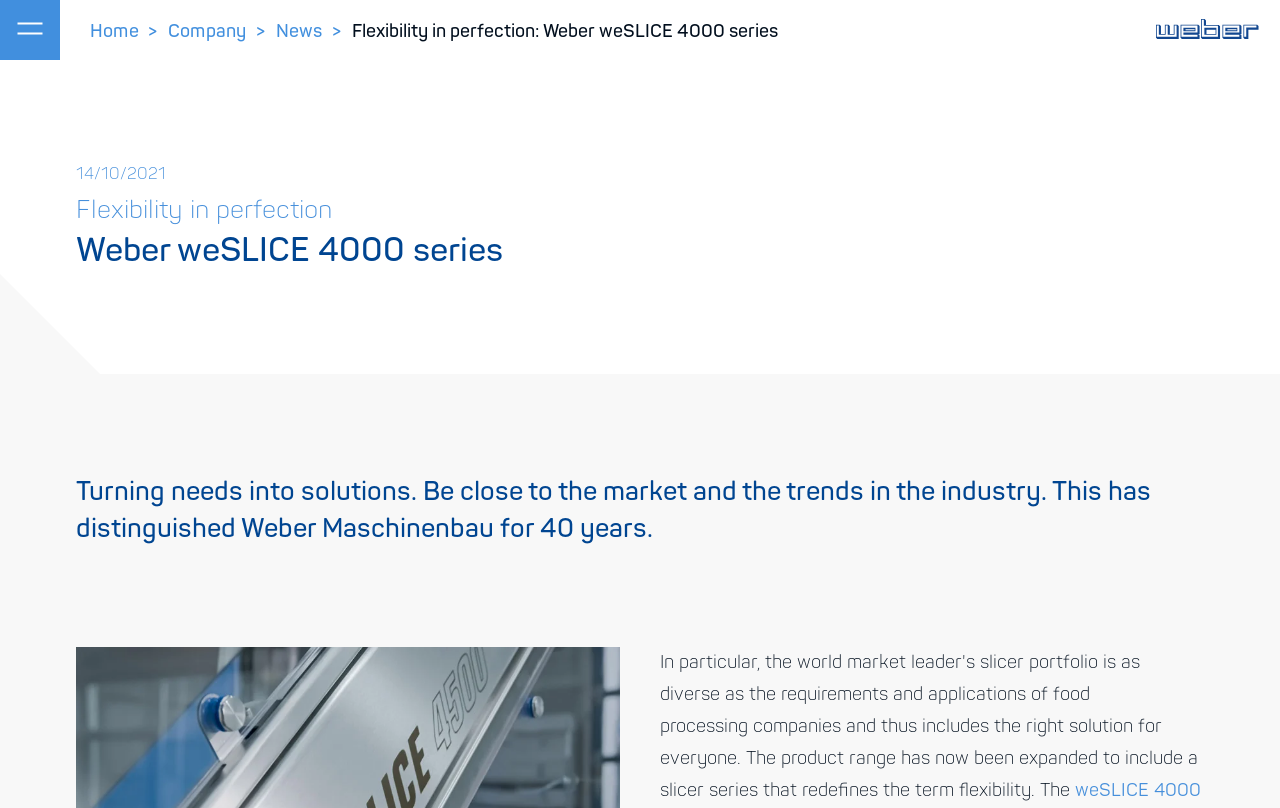Provide an in-depth description of the elements and layout of the webpage.

The webpage appears to be a company profile or product page for Weber Maschinenbau, a German company that has been in the industry for 40 years. At the top of the page, there is a logo of Weber Food Technology GmbH, accompanied by a link to the company's website. 

Below the logo, there is a navigation menu with links to the home page, company information, and news. The main heading of the page is "Flexibility in perfection: Weber weSLICE 4000 series", which suggests that the page is focused on a specific product or series of products.

On the left side of the page, there is a section with social media links, including Facebook, LinkedIn, and a "Copy link" and "Email" option. These links are accompanied by small icons.

The main content of the page is divided into two sections. The top section has a heading "Weber weSLICE 4000 series" and a subheading that describes the company's philosophy of turning needs into solutions and staying close to market trends. The bottom section appears to be a product description or details about the weSLICE 4000 series.

At the bottom of the page, there is a language selection menu with options for English and Deutsch. There is also a "Country" dropdown menu, but its purpose is unclear.

Overall, the page has a clean and organized layout, with clear headings and concise text. The use of icons and images adds visual interest to the page.